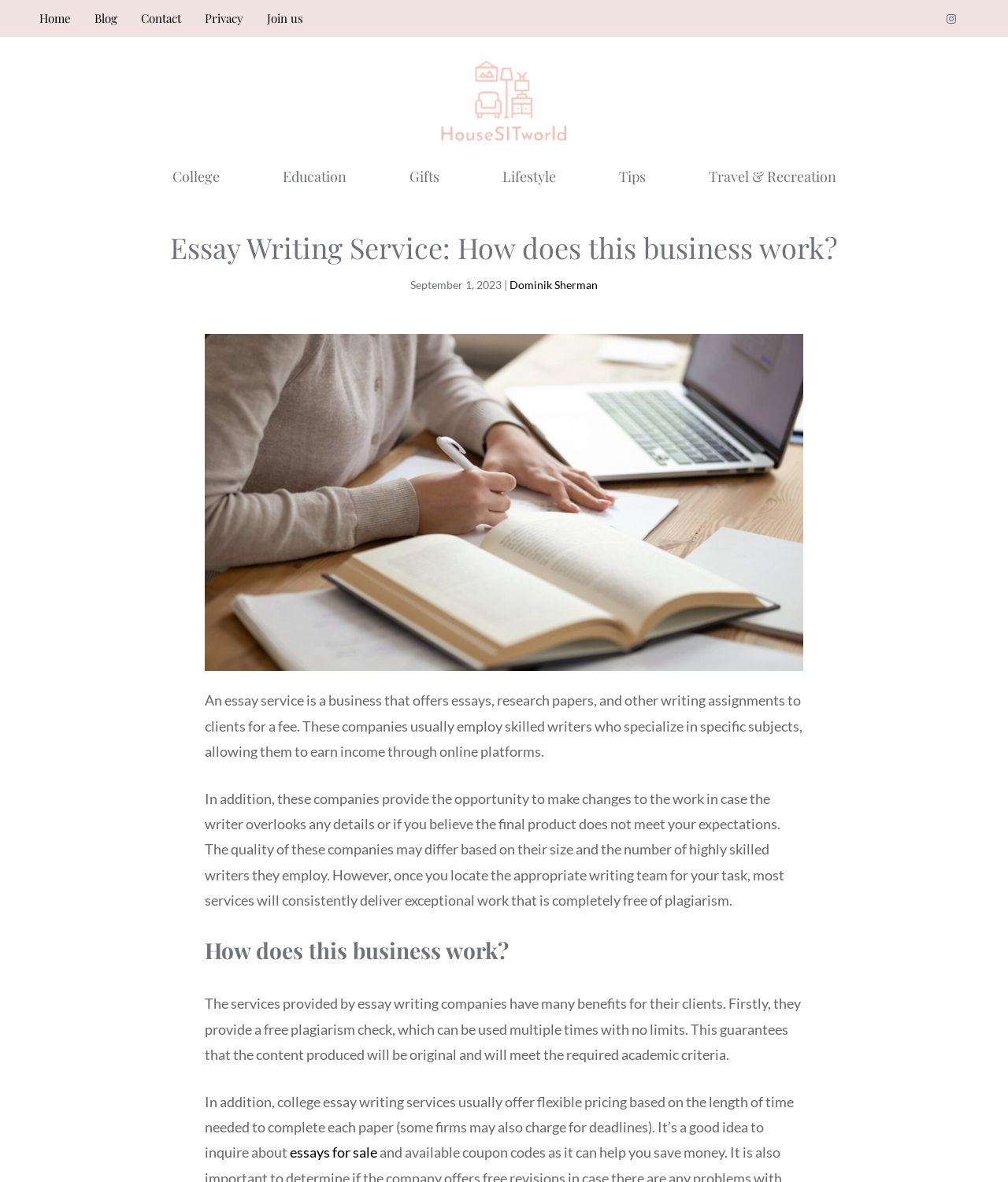Using the information shown in the image, answer the question with as much detail as possible: What type of service is being described?

The type of service being described can be inferred from the heading 'Essay Writing Service: How does this business work?' and the subsequent text that explains how essay writing companies work.